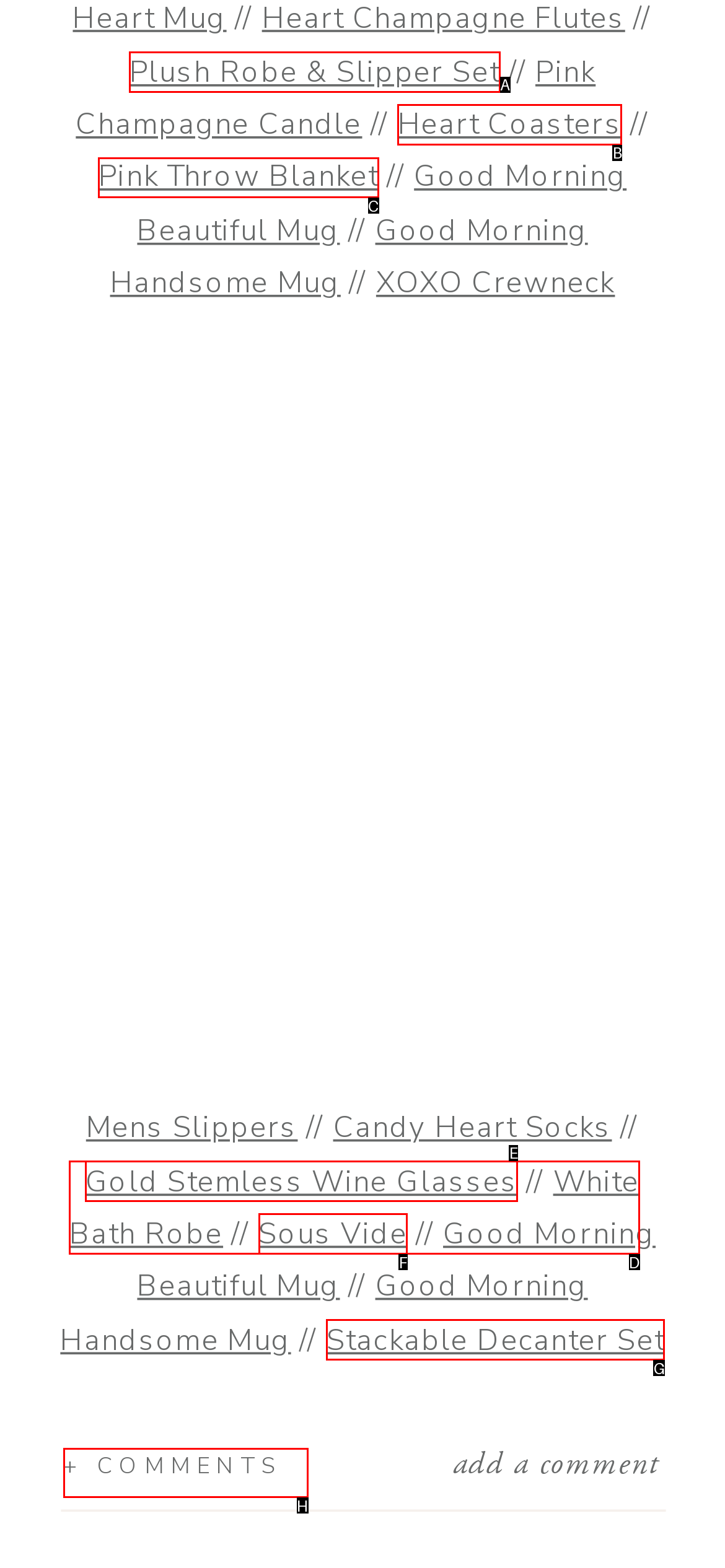Tell me which one HTML element I should click to complete the following instruction: Click on the Plush Robe & Slipper Set link
Answer with the option's letter from the given choices directly.

A